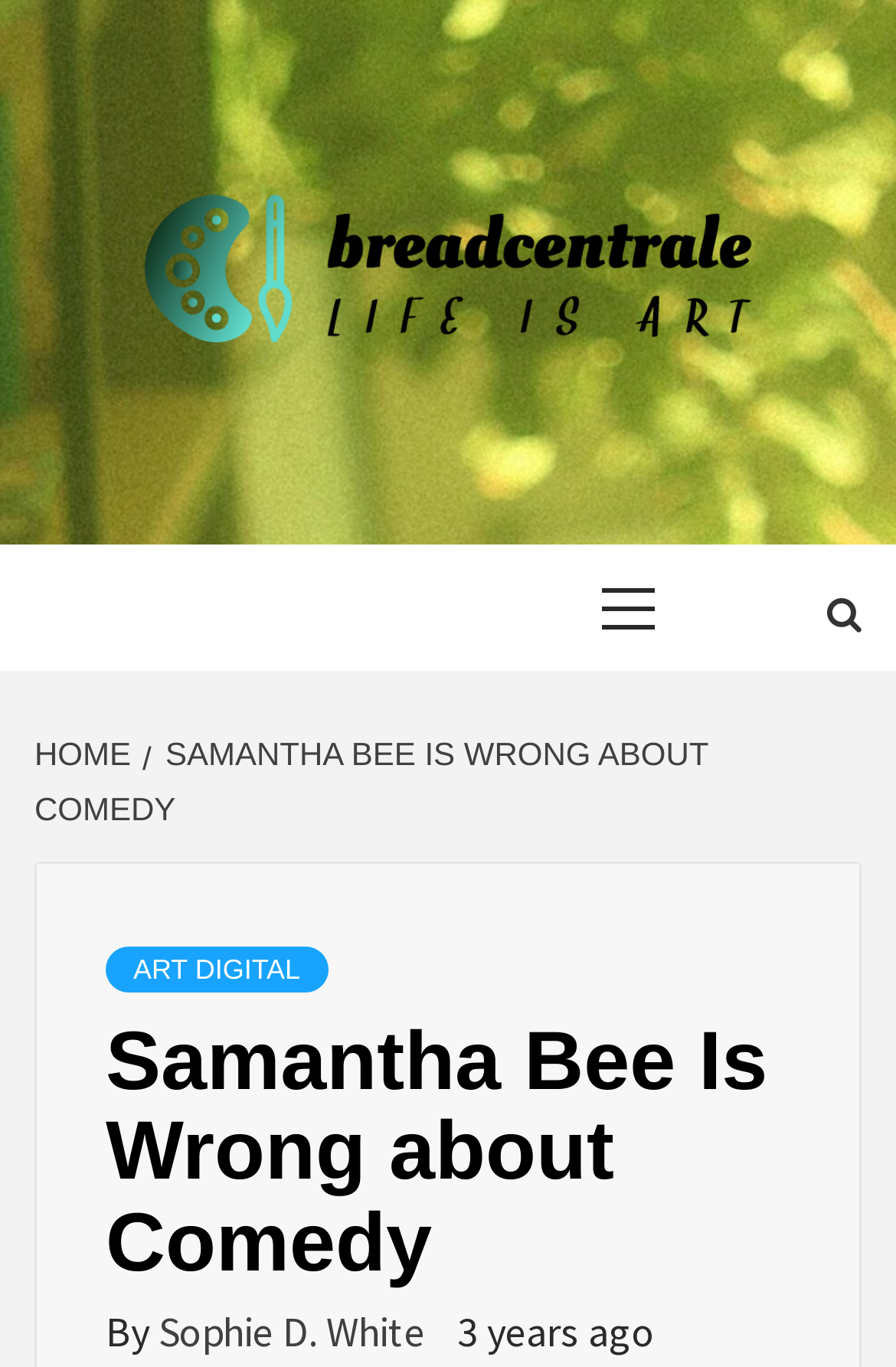What is the name of the author of the article?
Answer the question in as much detail as possible.

I found the author's name by looking at the text following the 'By' label, which is located below the article title.